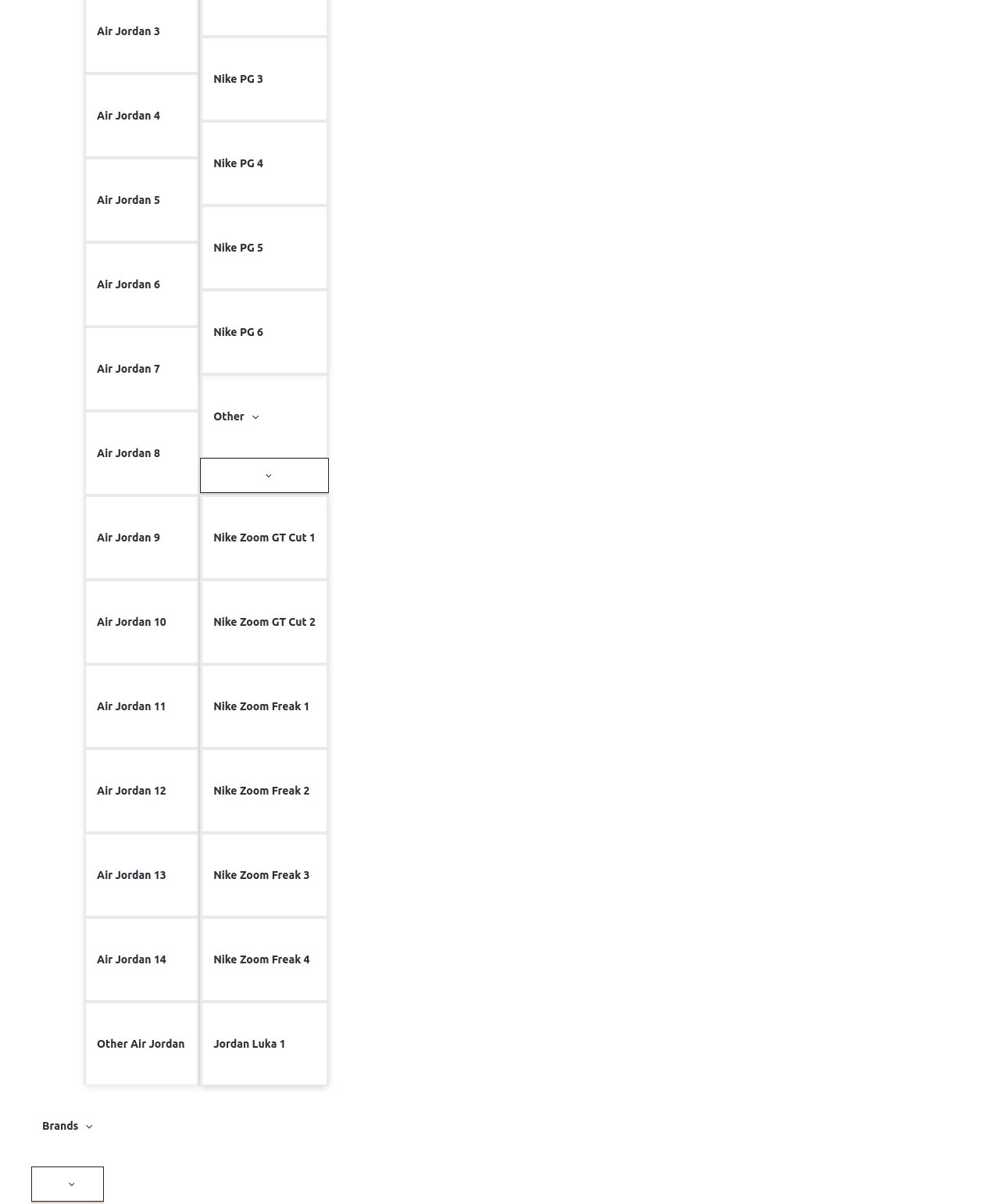Identify the bounding box coordinates for the element that needs to be clicked to fulfill this instruction: "Click on Air Jordan 4". Provide the coordinates in the format of four float numbers between 0 and 1: [left, top, right, bottom].

[0.084, 0.06, 0.2, 0.13]